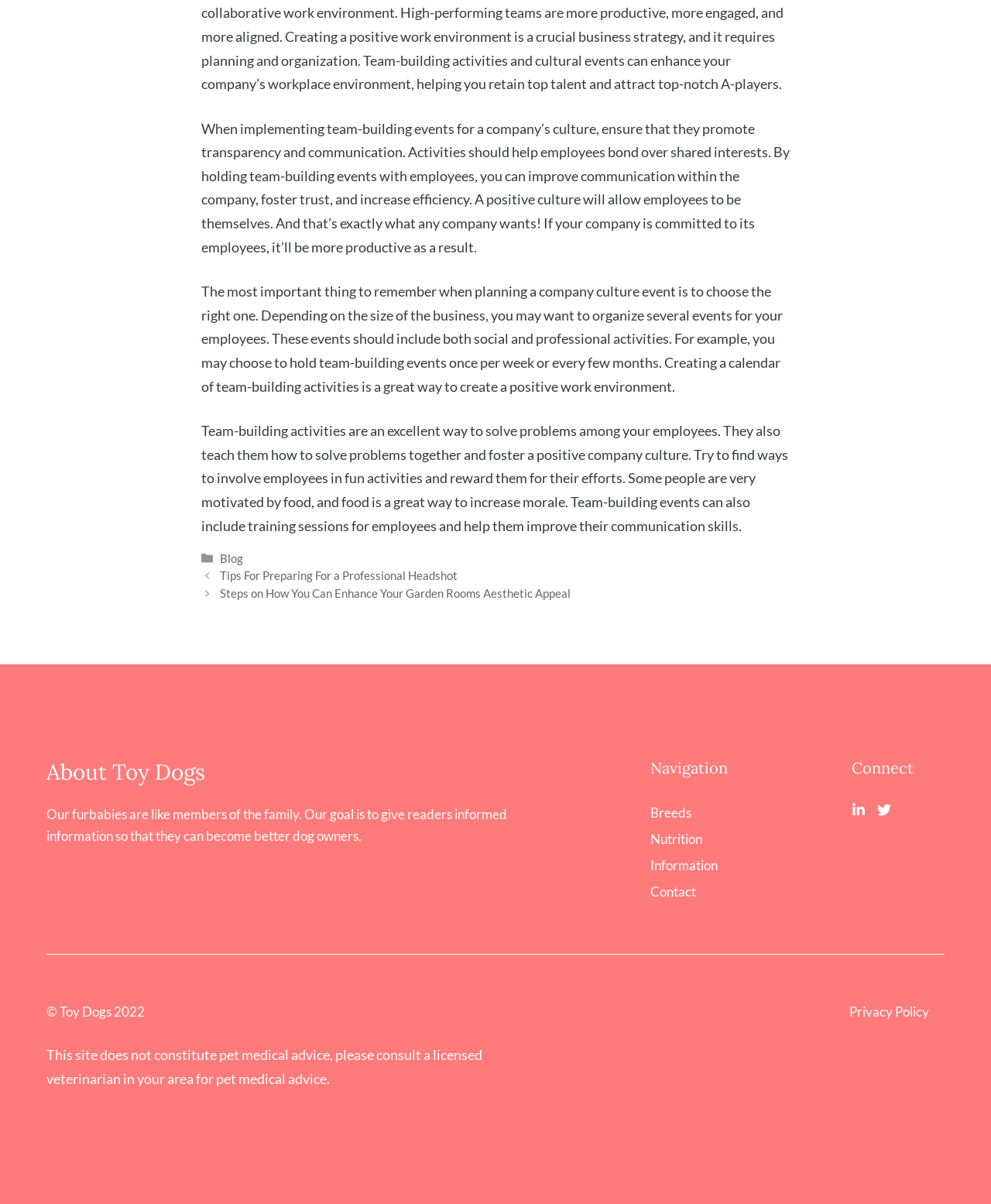Please mark the clickable region by giving the bounding box coordinates needed to complete this instruction: "Visit the 'Breeds' page".

[0.656, 0.666, 0.698, 0.685]